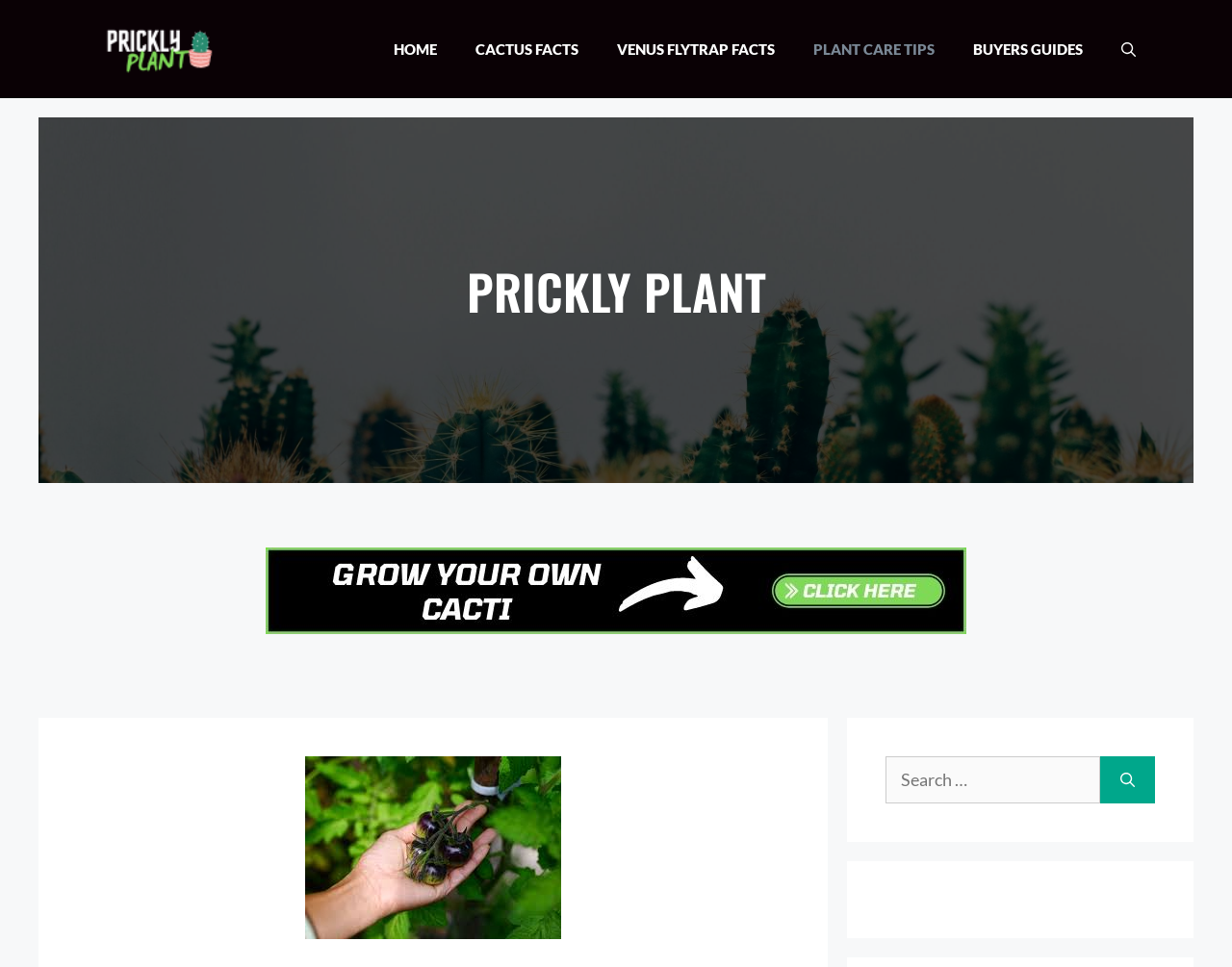Please respond to the question with a concise word or phrase:
What is the name of the website?

Prickly Plant